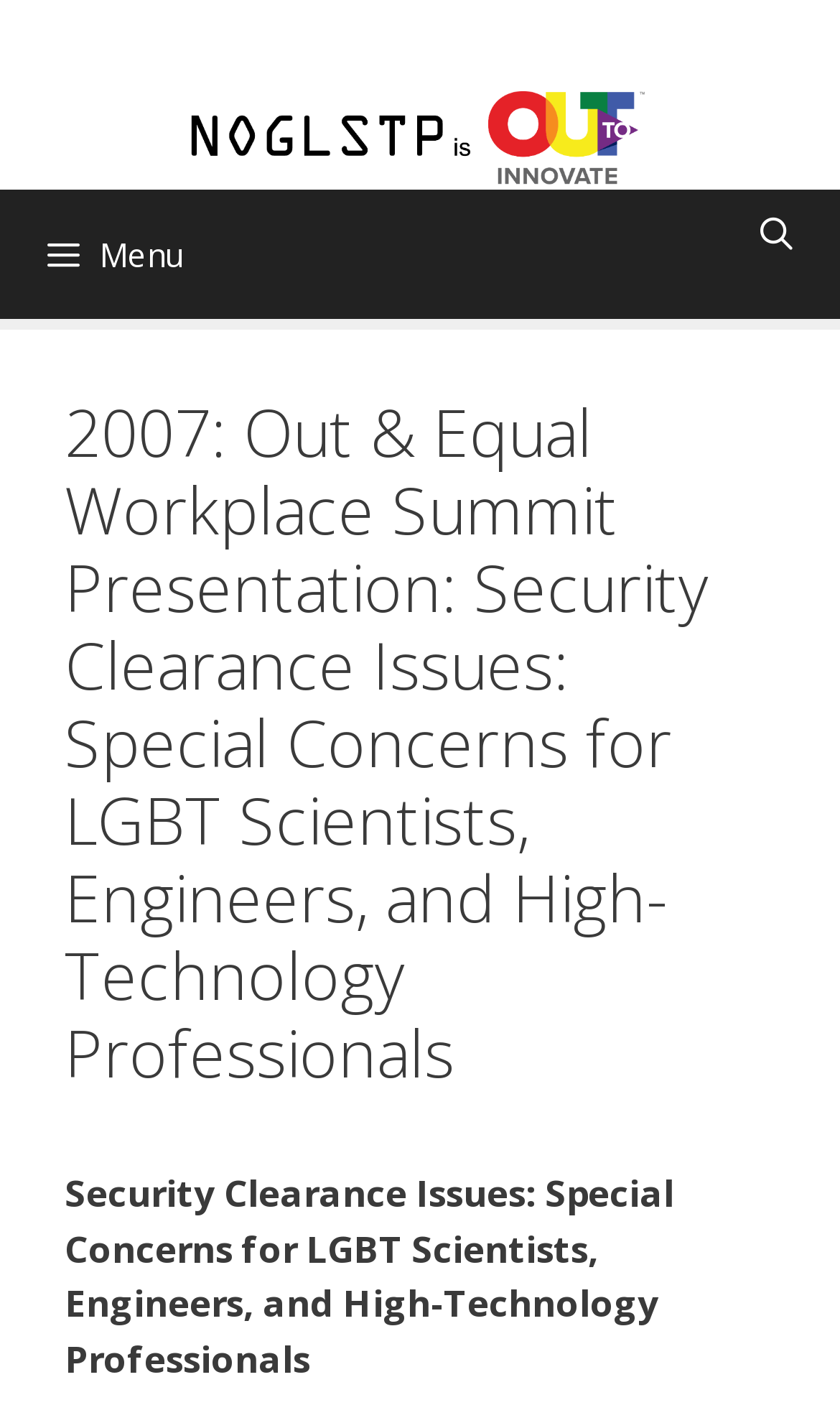Give a concise answer of one word or phrase to the question: 
What is the position of the search bar?

Top right